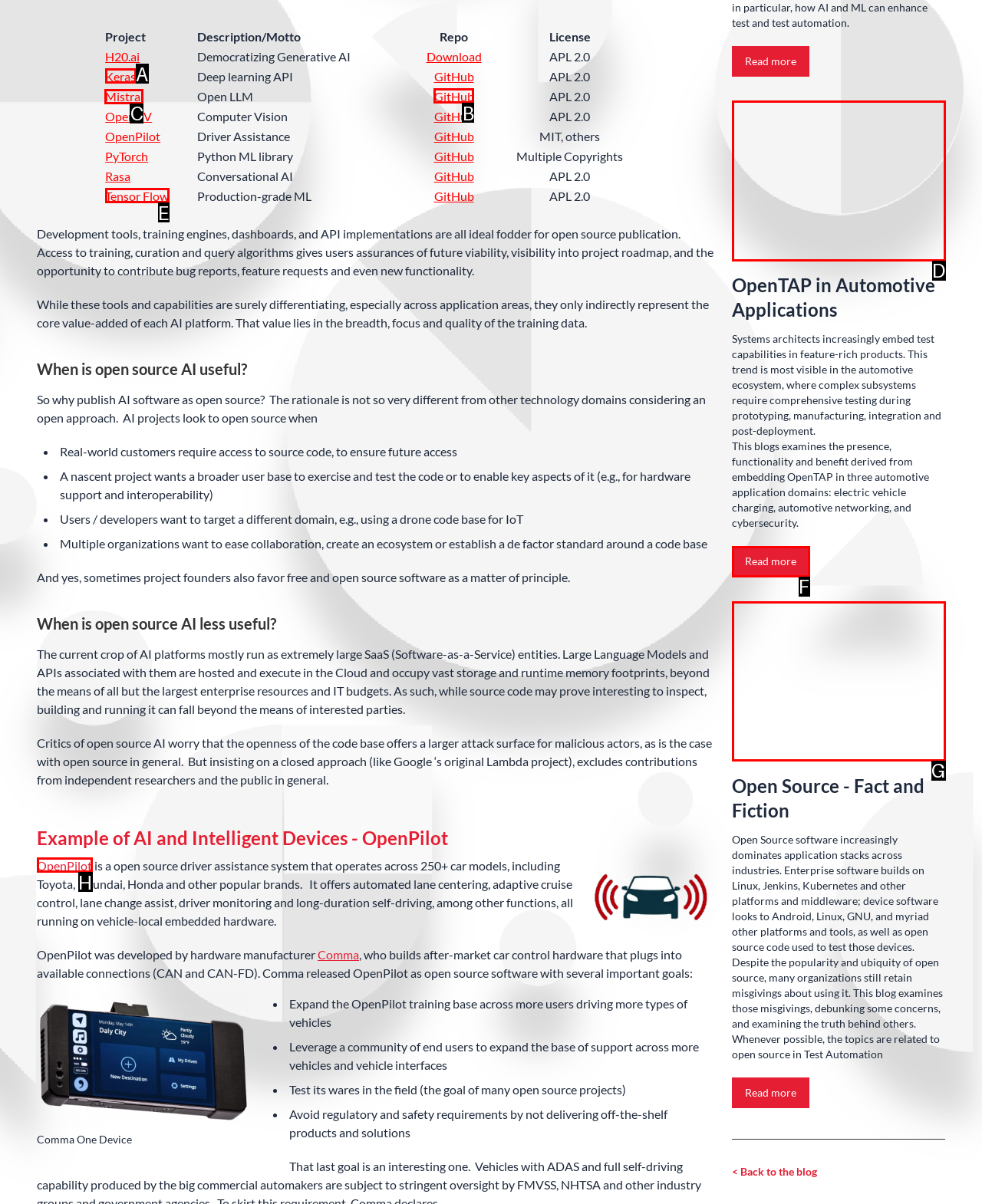Show which HTML element I need to click to perform this task: Click on the 'Mistral' link Answer with the letter of the correct choice.

C